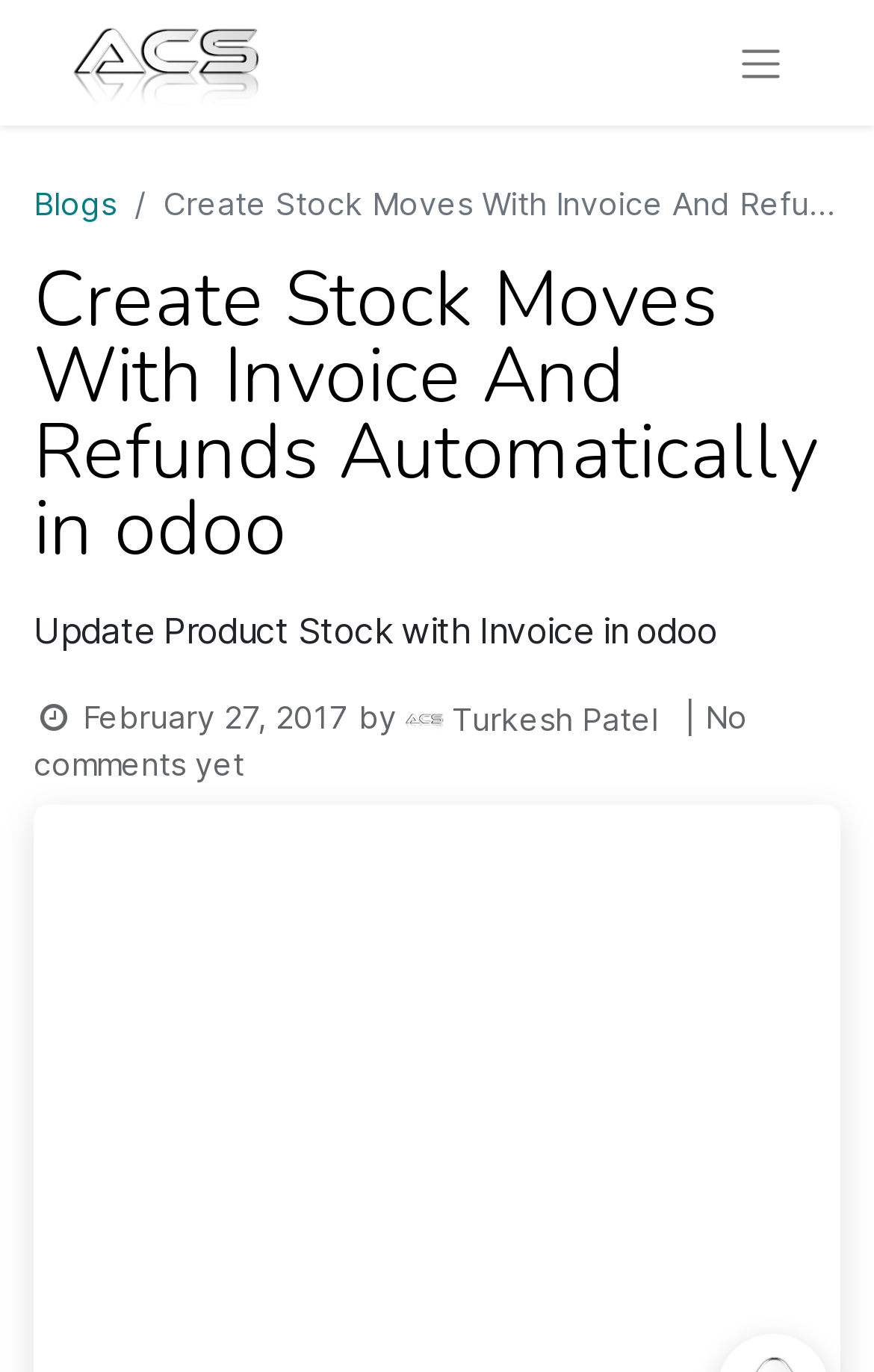Determine the bounding box of the UI element mentioned here: "aria-label="Logo of AlmightyCS" title="AlmightyCS"". The coordinates must be in the format [left, top, right, bottom] with values ranging from 0 to 1.

[0.079, 0.016, 0.303, 0.076]